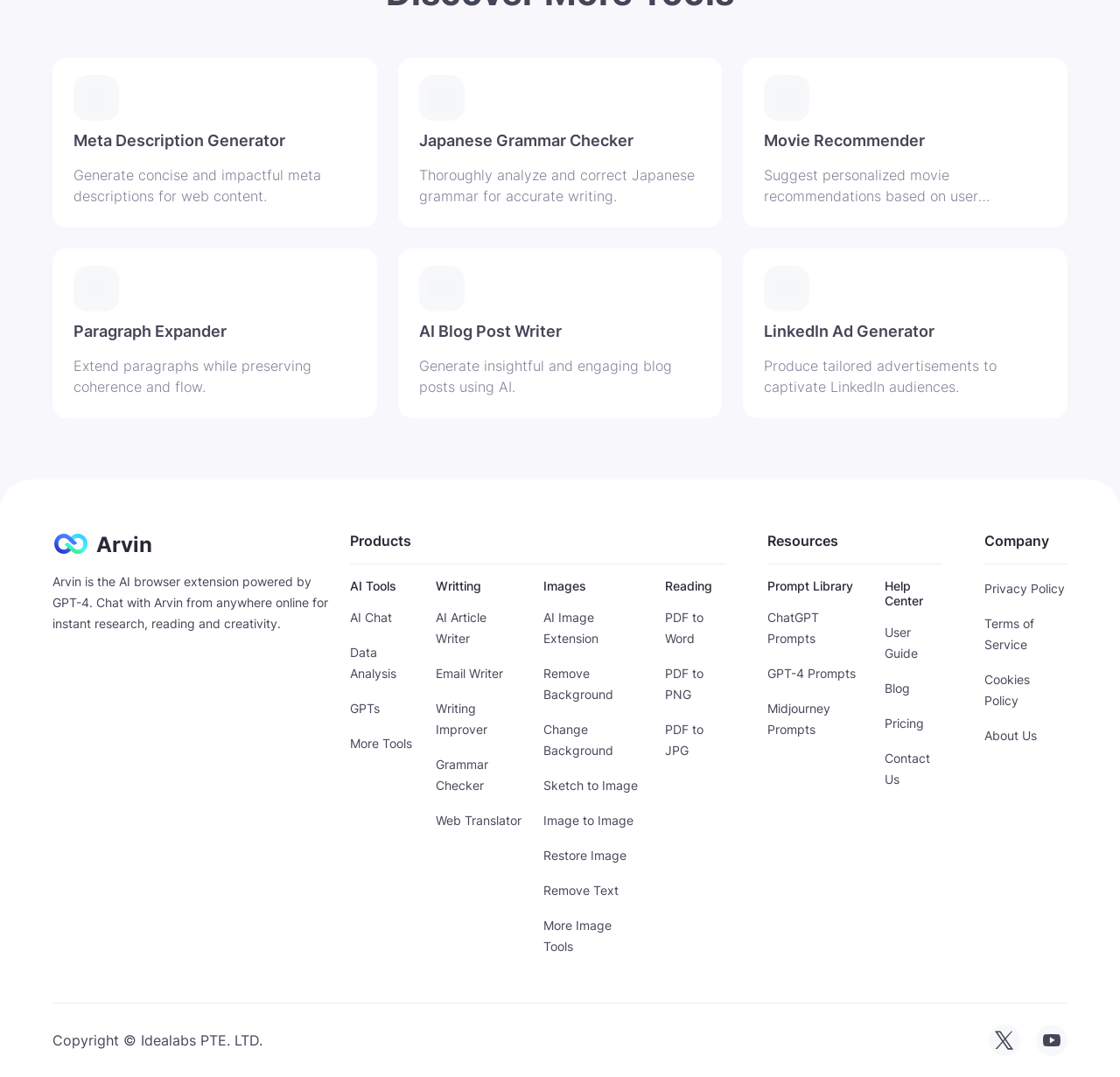Find the bounding box coordinates for the area that must be clicked to perform this action: "Read about Arvin".

[0.047, 0.533, 0.293, 0.586]